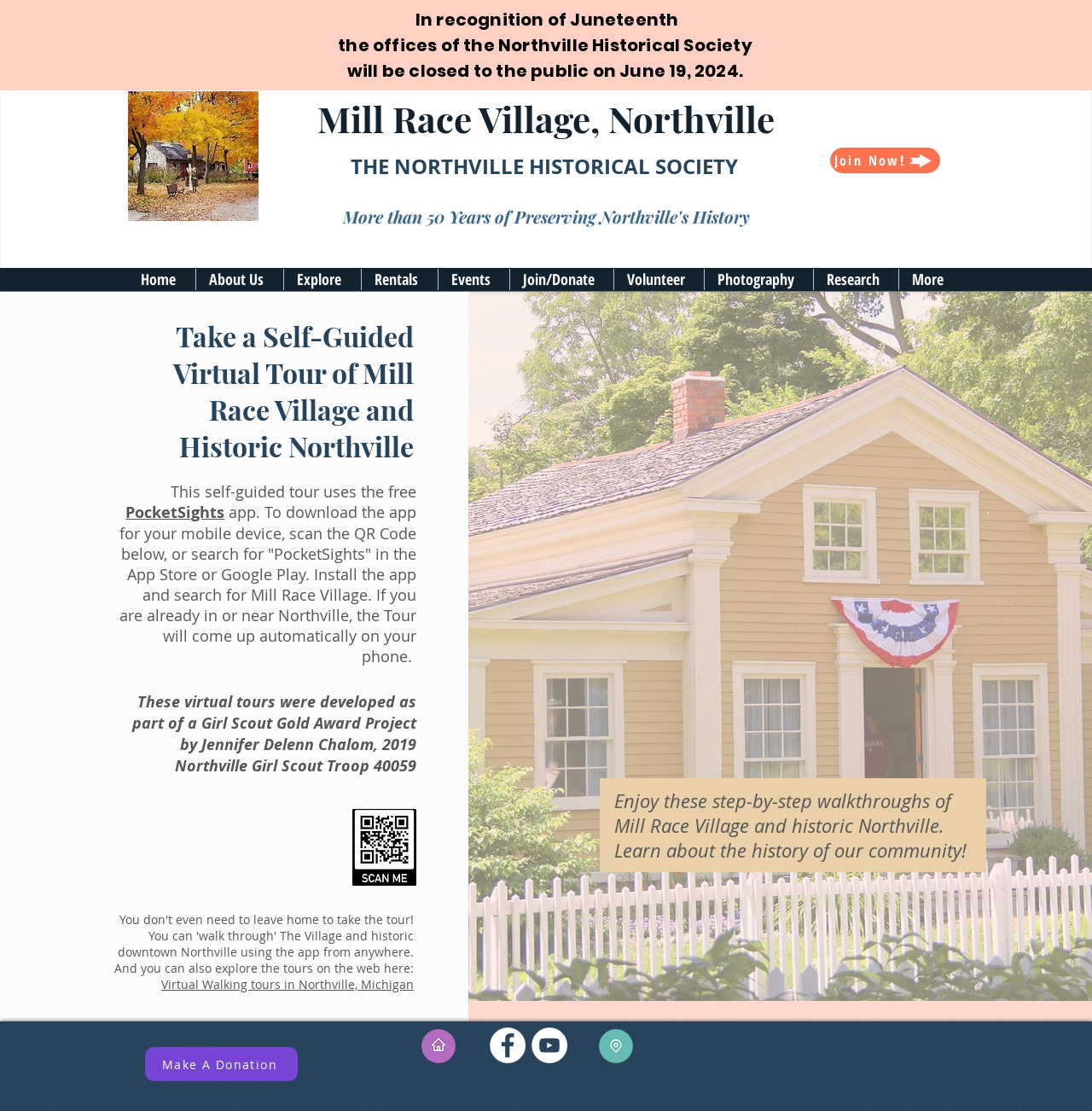Refer to the element description aria-label="YouTube" and identify the corresponding bounding box in the screenshot. Format the coordinates as (top-left x, top-left y, bottom-right x, bottom-right y) with values in the range of 0 to 1.

[0.487, 0.925, 0.52, 0.957]